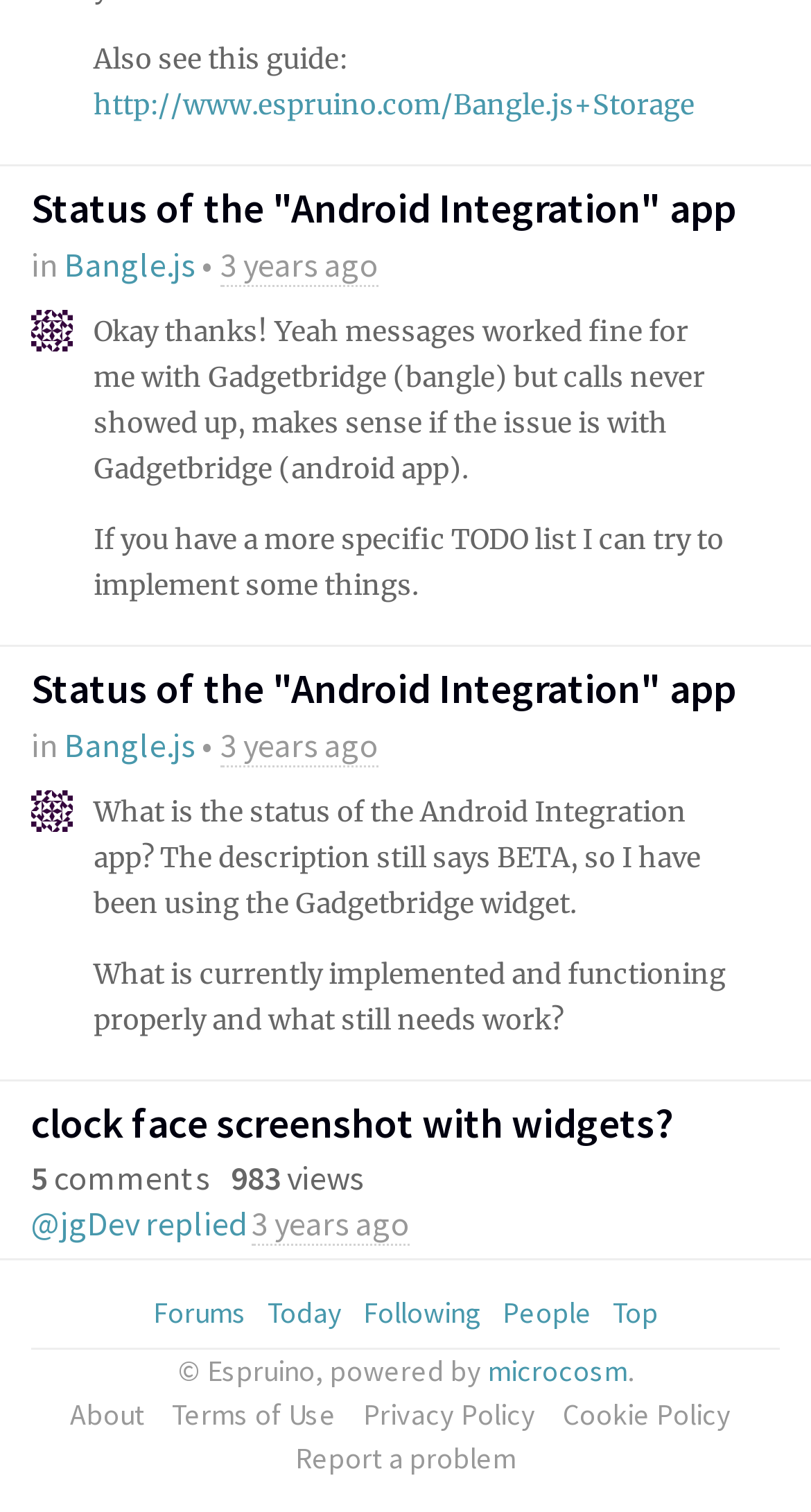Locate the bounding box coordinates of the region to be clicked to comply with the following instruction: "Visit the 'About' page". The coordinates must be four float numbers between 0 and 1, in the form [left, top, right, bottom].

[0.086, 0.922, 0.191, 0.95]